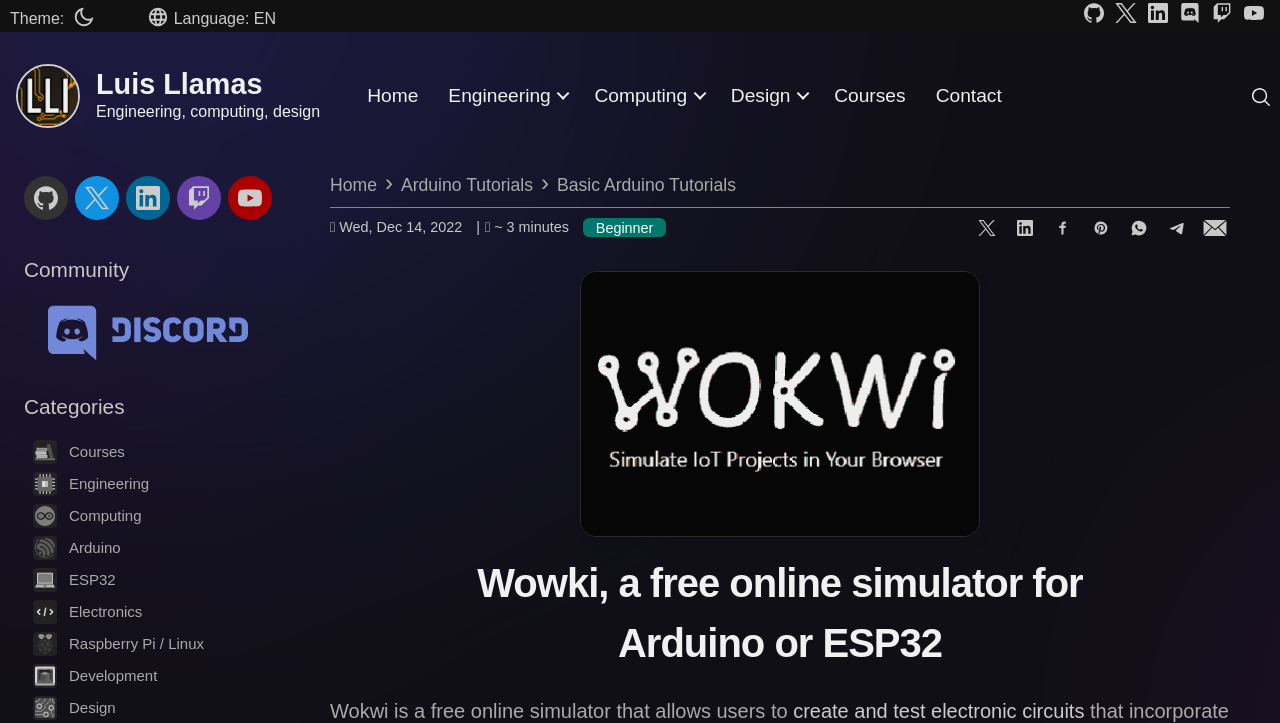What are the social media platforms available for sharing?
Ensure your answer is thorough and detailed.

The social media platforms available for sharing can be found in the 'información articulo' section, where there are links to share the article in Twitter, Linkedin, Facebook, Pinterest, and Whatsapp, each with its corresponding image element.